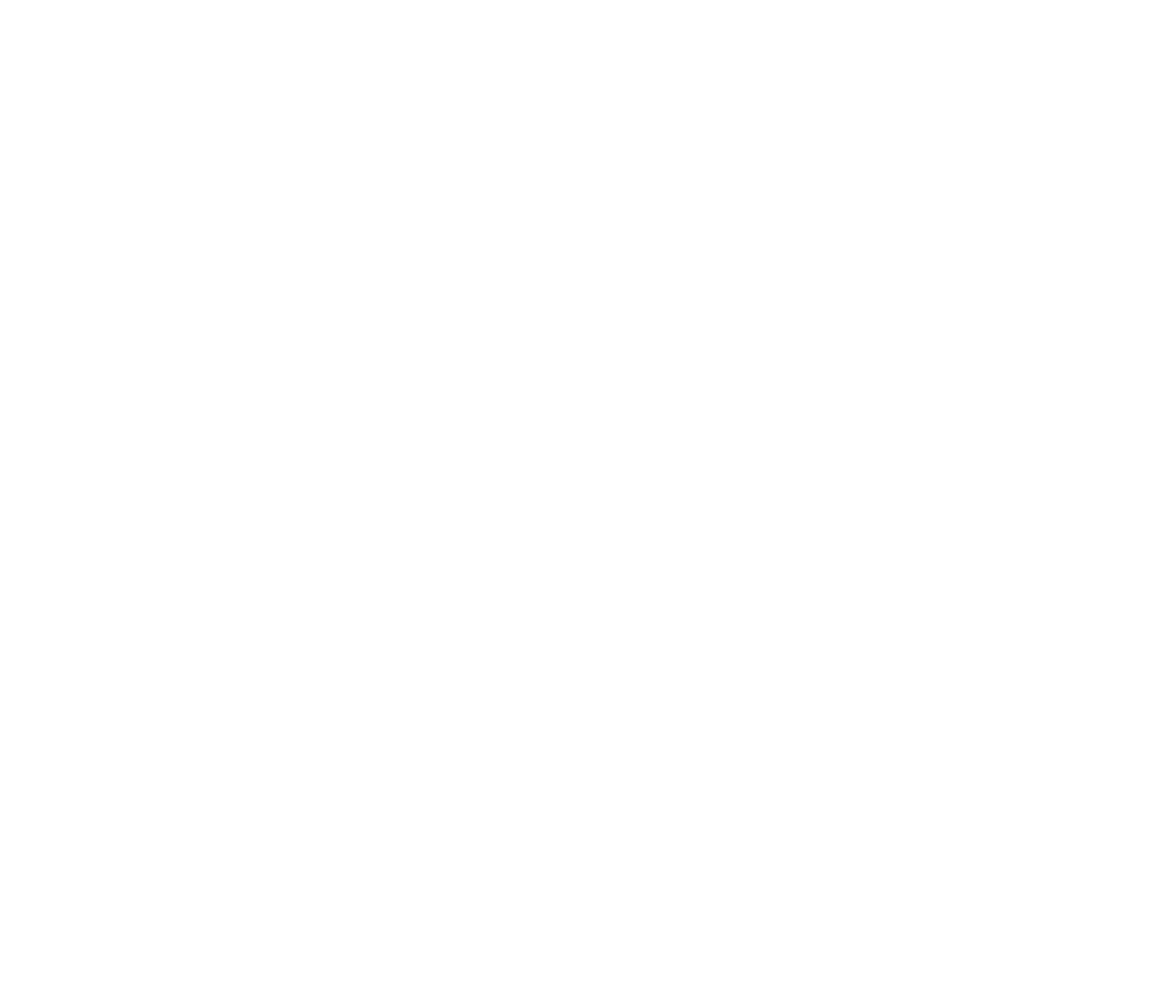Find the bounding box of the UI element described as follows: "About us".

[0.0, 0.422, 1.0, 0.614]